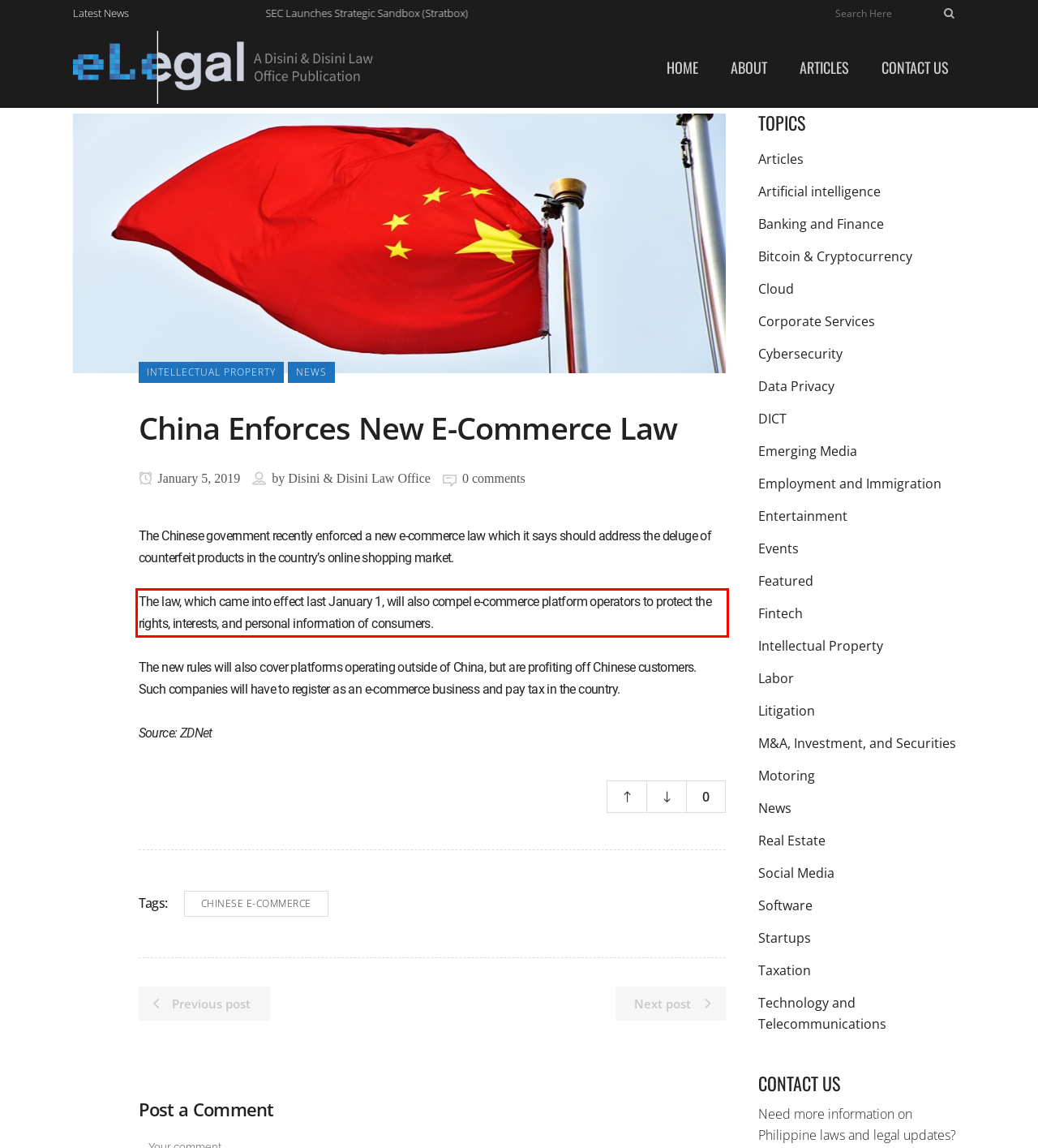Given a webpage screenshot with a red bounding box, perform OCR to read and deliver the text enclosed by the red bounding box.

The law, which came into effect last January 1, will also compel e-commerce platform operators to protect the rights, interests, and personal information of consumers.